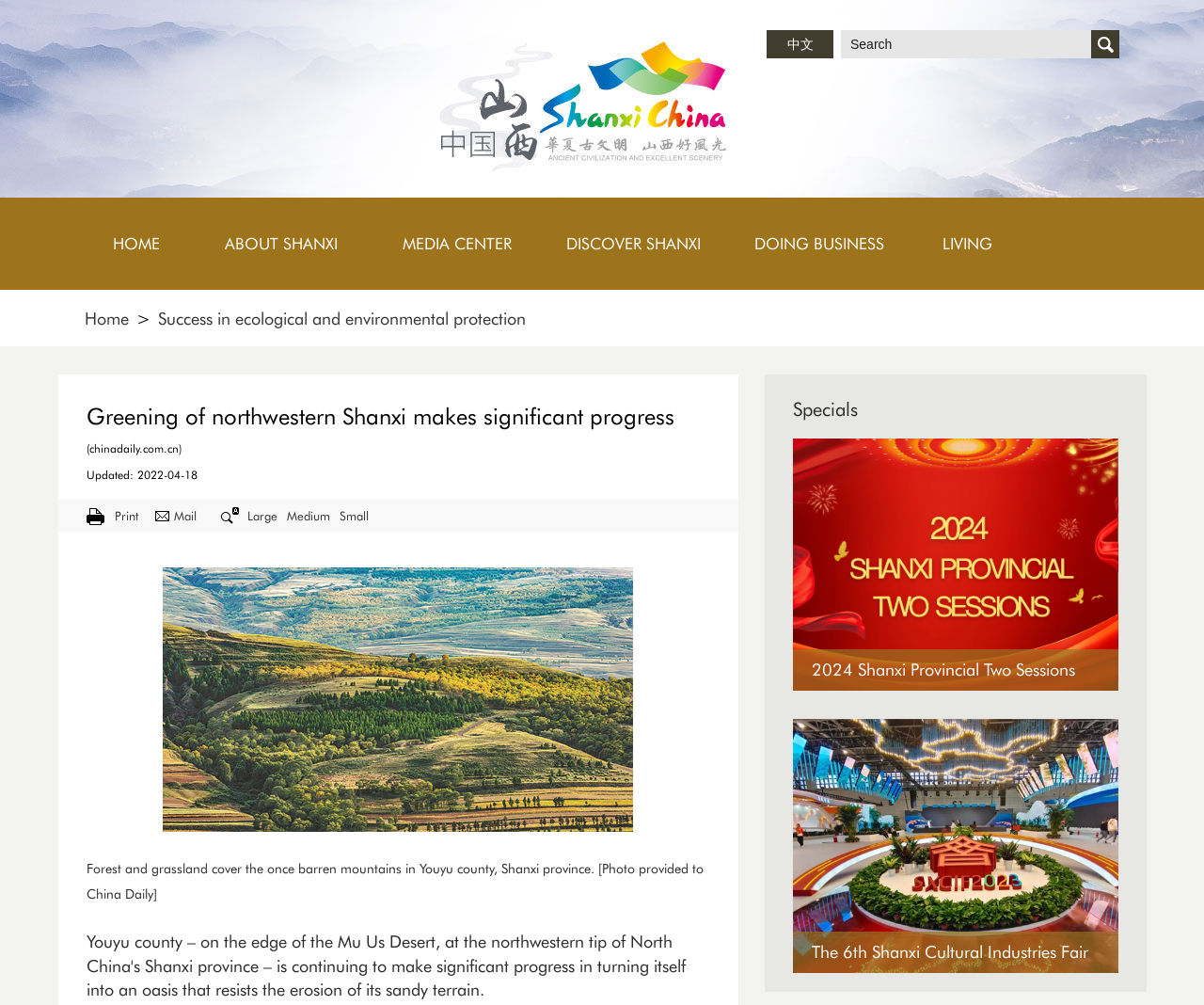Given the description: "Mail", determine the bounding box coordinates of the UI element. The coordinates should be formatted as four float numbers between 0 and 1, [left, top, right, bottom].

[0.129, 0.496, 0.163, 0.53]